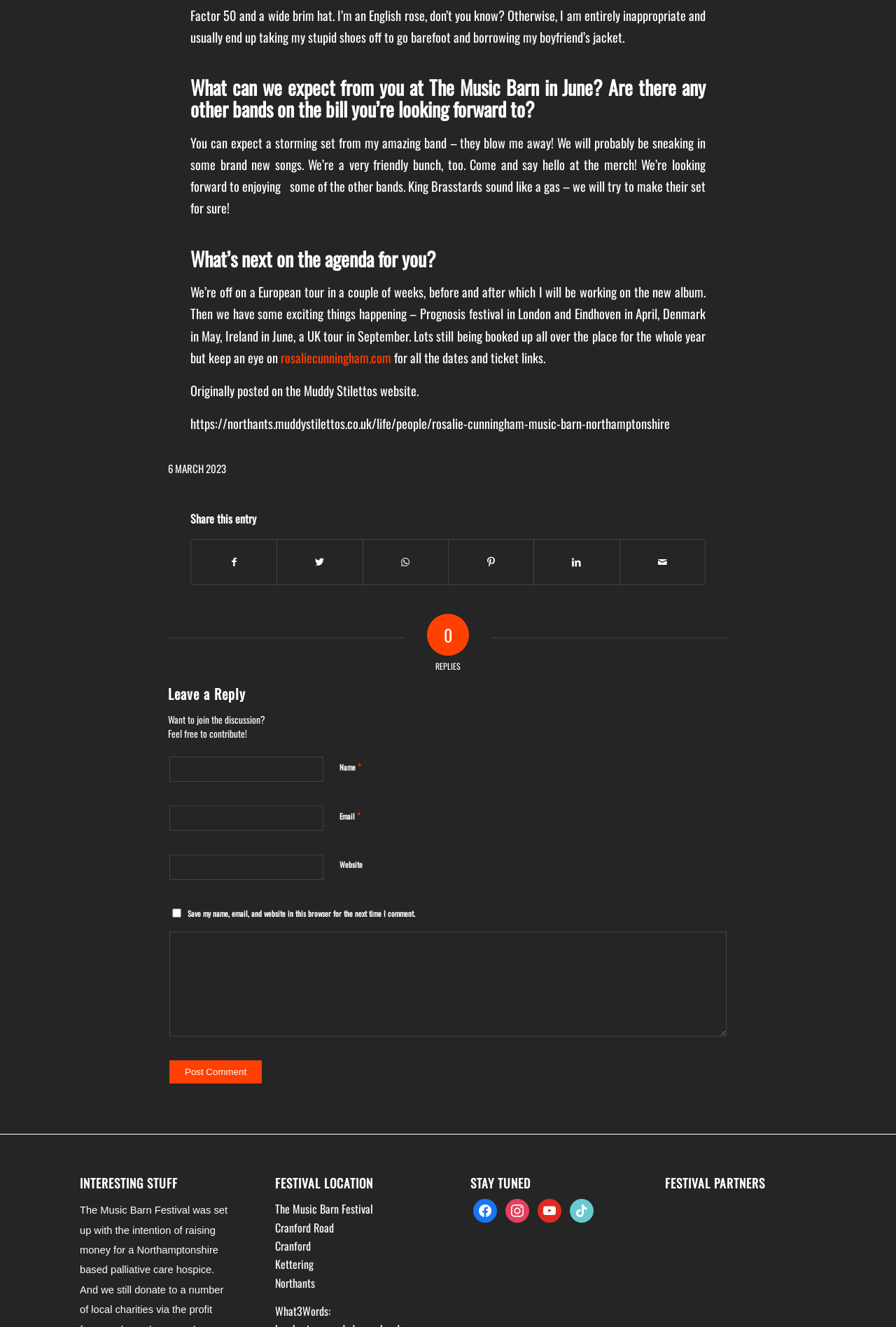What is the date of the original post on the Muddy Stilettos website?
Please answer the question as detailed as possible.

The original post date is mentioned at the bottom of the webpage, which is 6 MARCH 2023. This information is provided in the 'Originally posted on the Muddy Stilettos website' section.